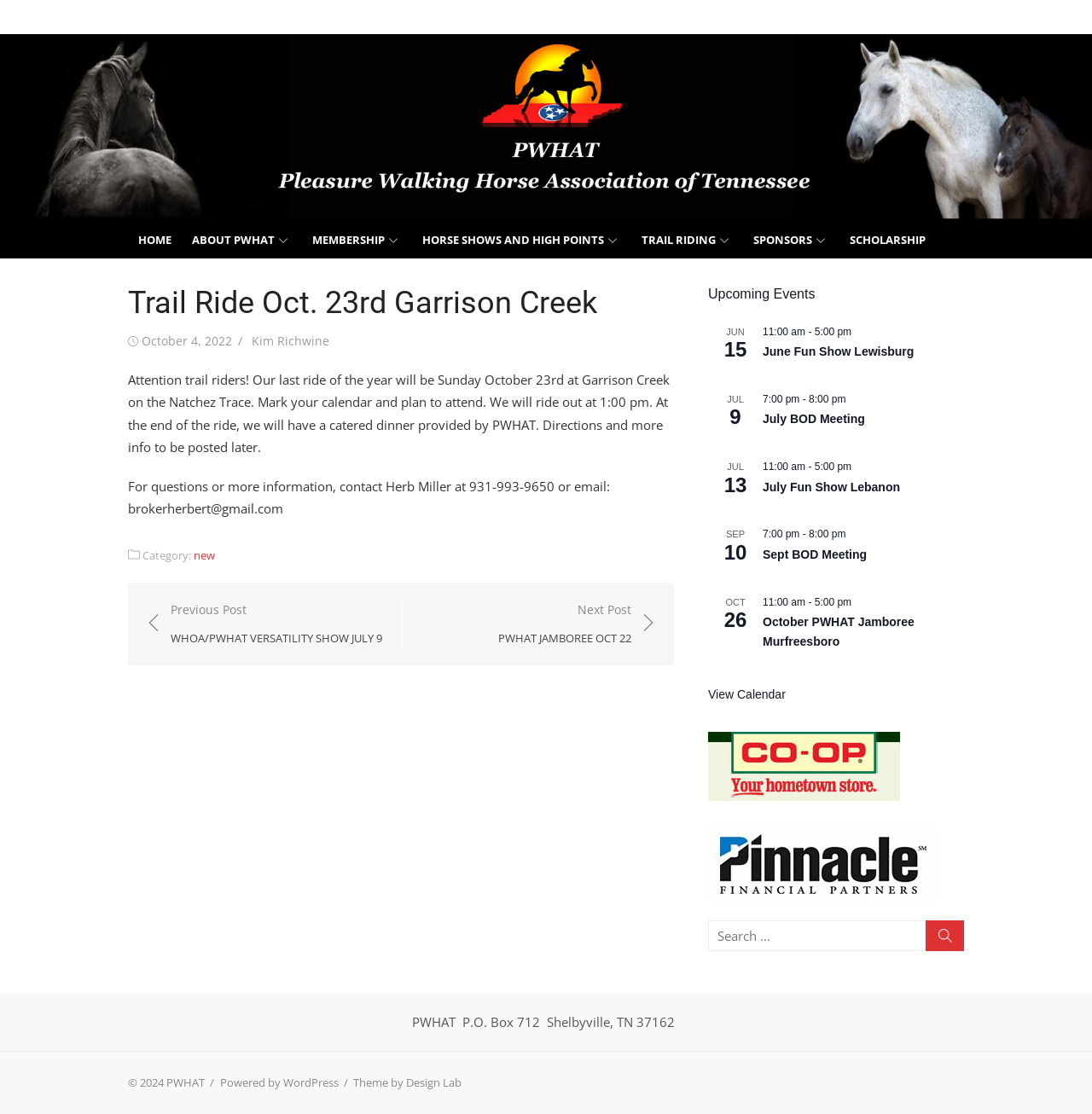Given the webpage screenshot and the description, determine the bounding box coordinates (top-left x, top-left y, bottom-right x, bottom-right y) that define the location of the UI element matching this description: Powered by WordPress

[0.201, 0.964, 0.31, 0.978]